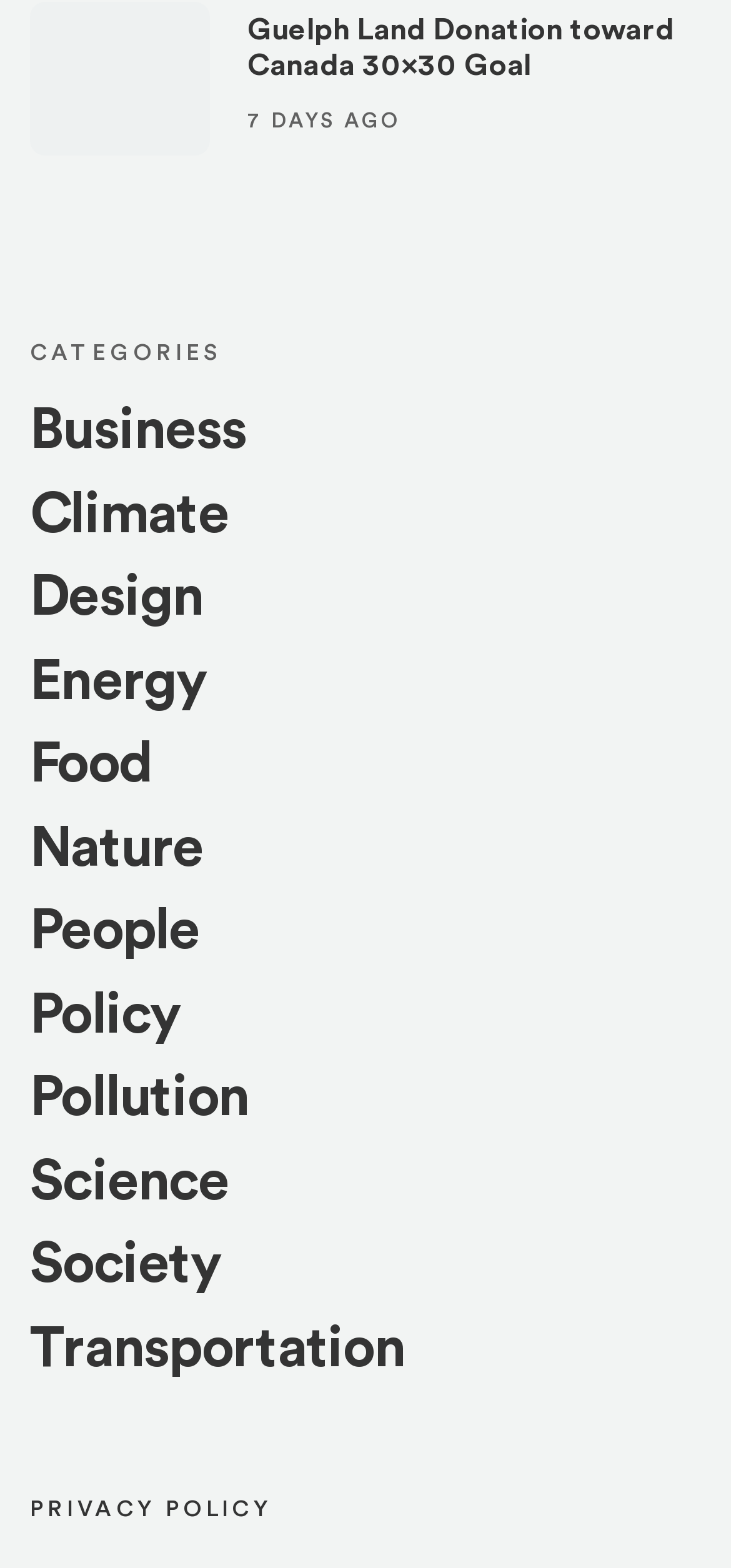Identify the bounding box coordinates for the element that needs to be clicked to fulfill this instruction: "View Privacy Policy". Provide the coordinates in the format of four float numbers between 0 and 1: [left, top, right, bottom].

[0.041, 0.955, 0.371, 0.969]